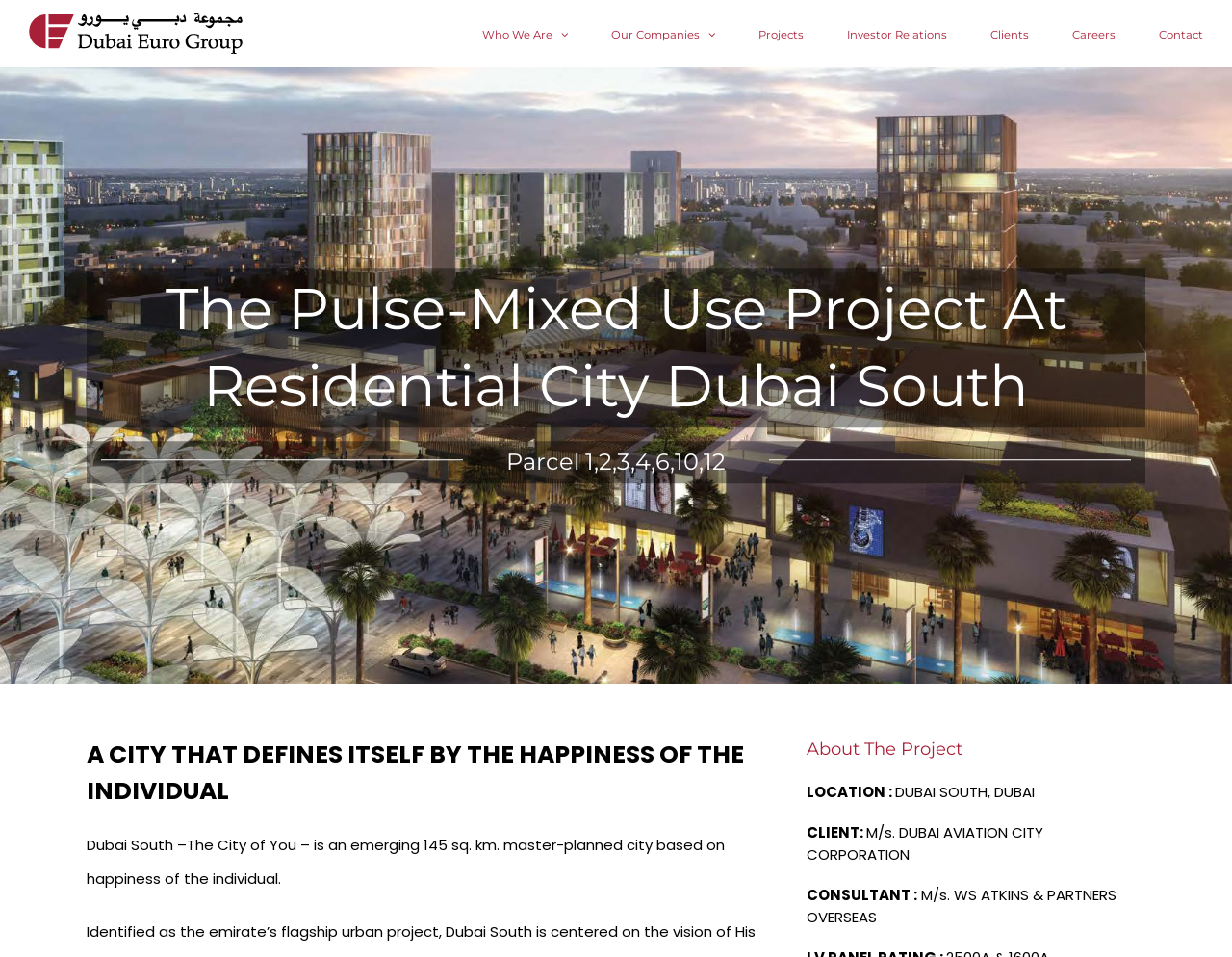Identify the bounding box coordinates of the part that should be clicked to carry out this instruction: "Contact us".

[0.941, 0.0, 0.977, 0.07]